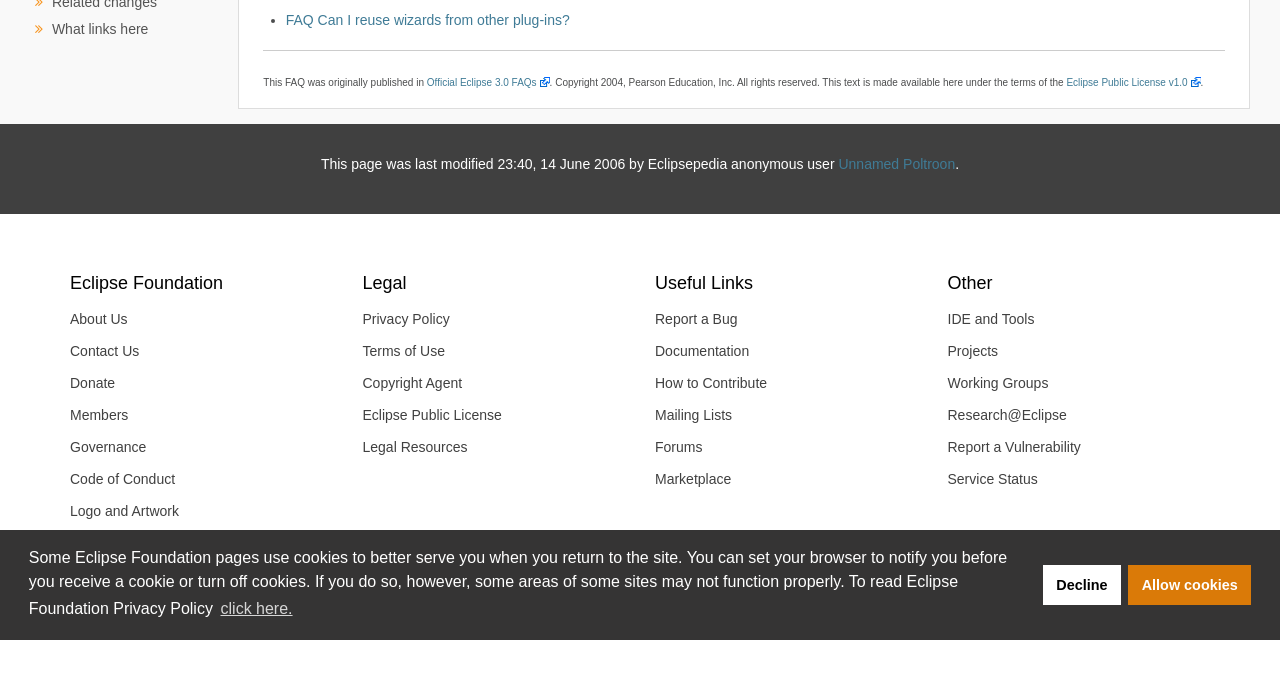Identify the bounding box for the UI element described as: "Plan B's Cloud Services". The coordinates should be four float numbers between 0 and 1, i.e., [left, top, right, bottom].

None